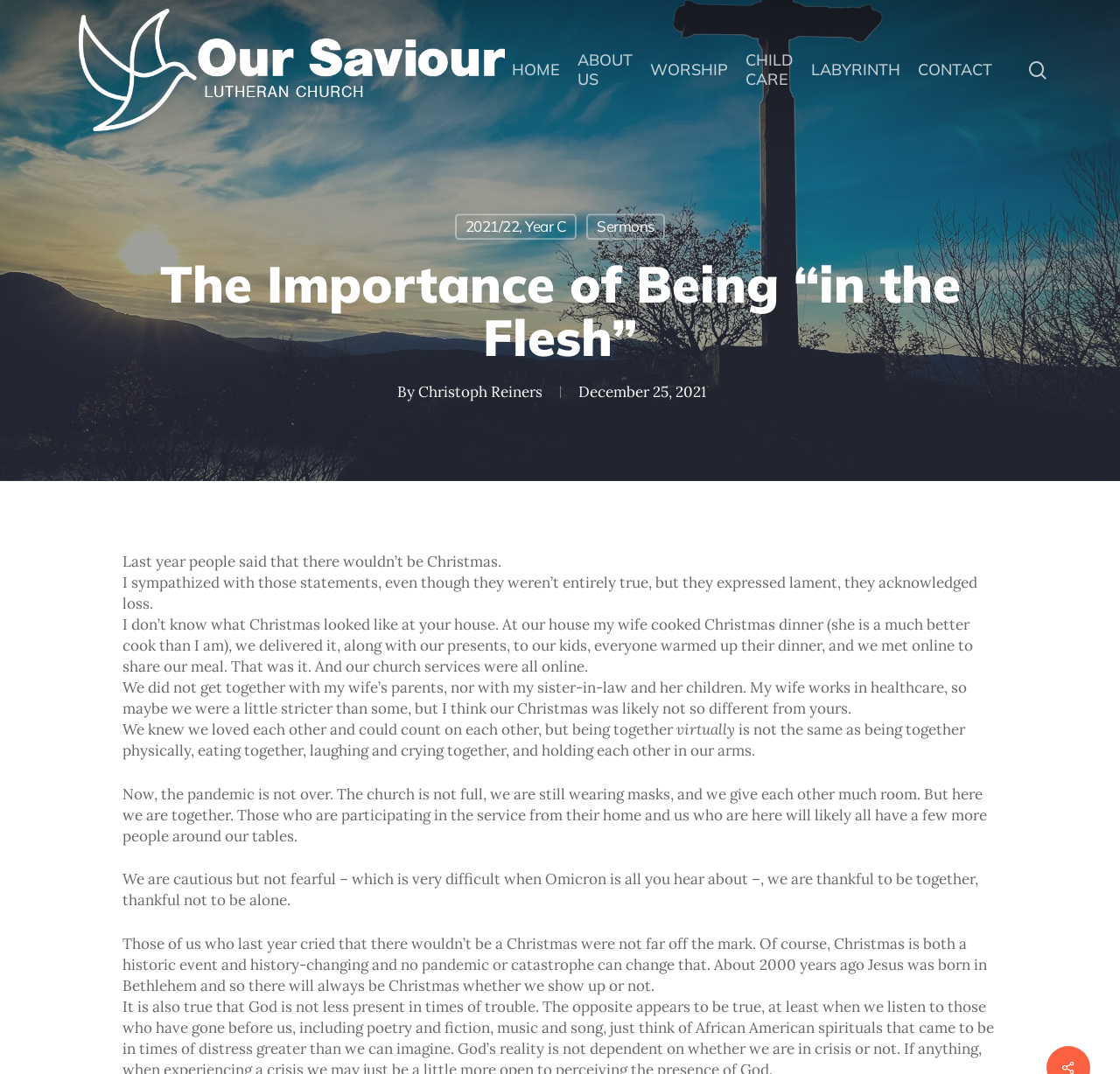What is the phone number of the church?
Please provide a comprehensive answer based on the details in the screenshot.

The phone number of the church can be found in the StaticText 'Phone (604) 270-0085' which is located at the bottom of the webpage. This text provides the phone number of the church.